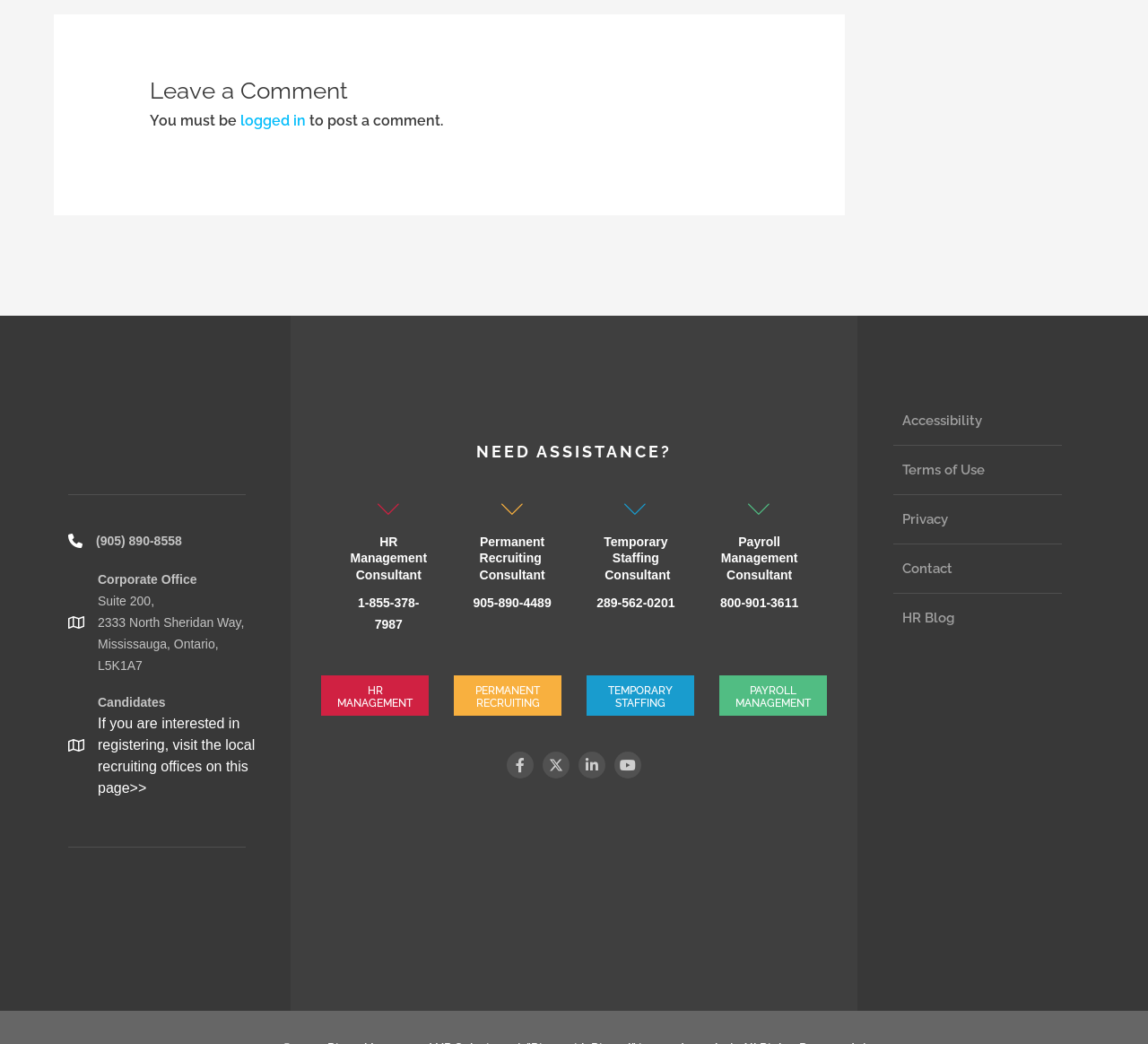Please find the bounding box coordinates for the clickable element needed to perform this instruction: "Follow the company on Facebook".

[0.441, 0.72, 0.465, 0.745]